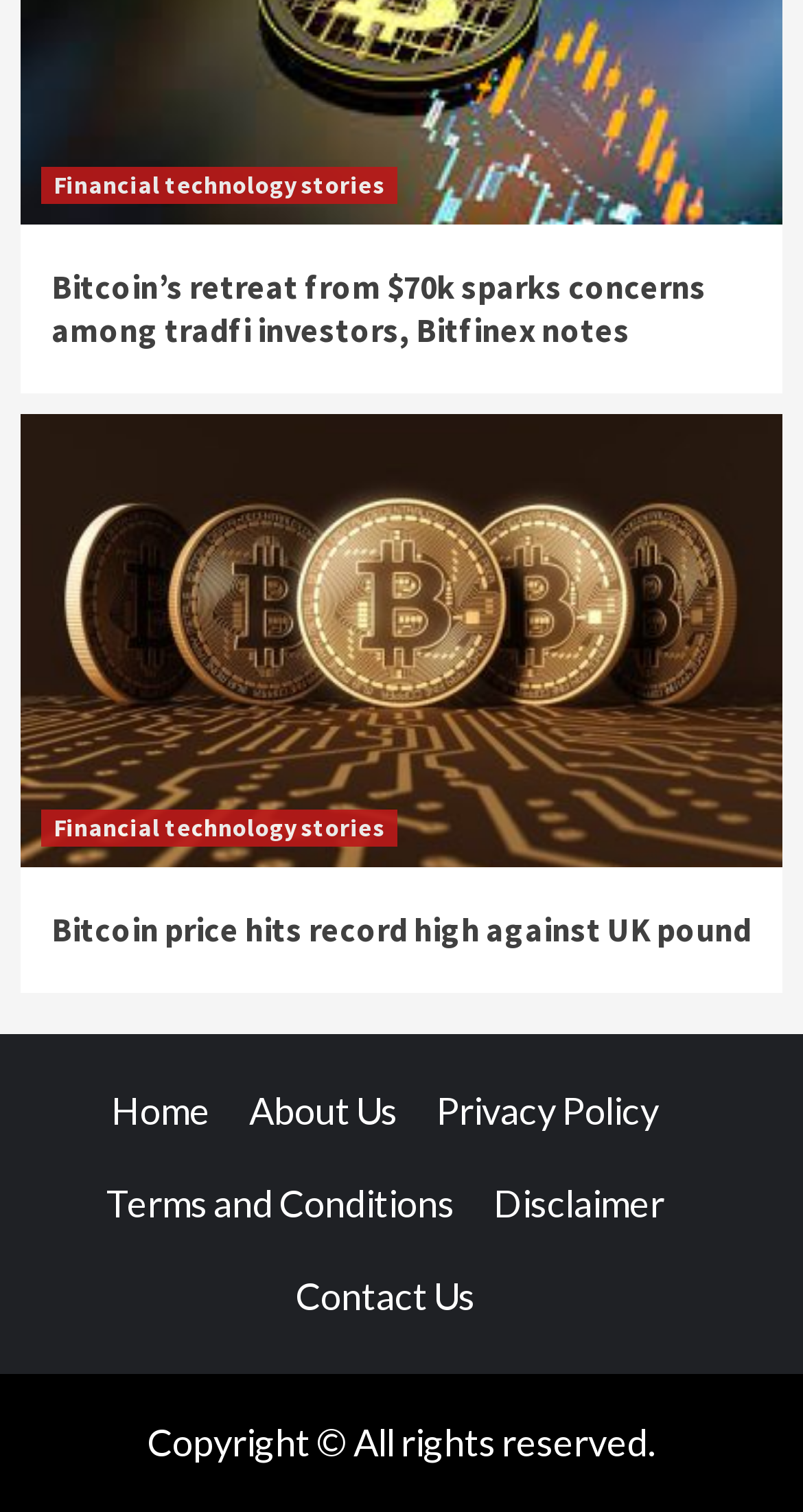Please determine the bounding box coordinates for the element with the description: "Privacy Policy".

[0.544, 0.719, 0.862, 0.749]